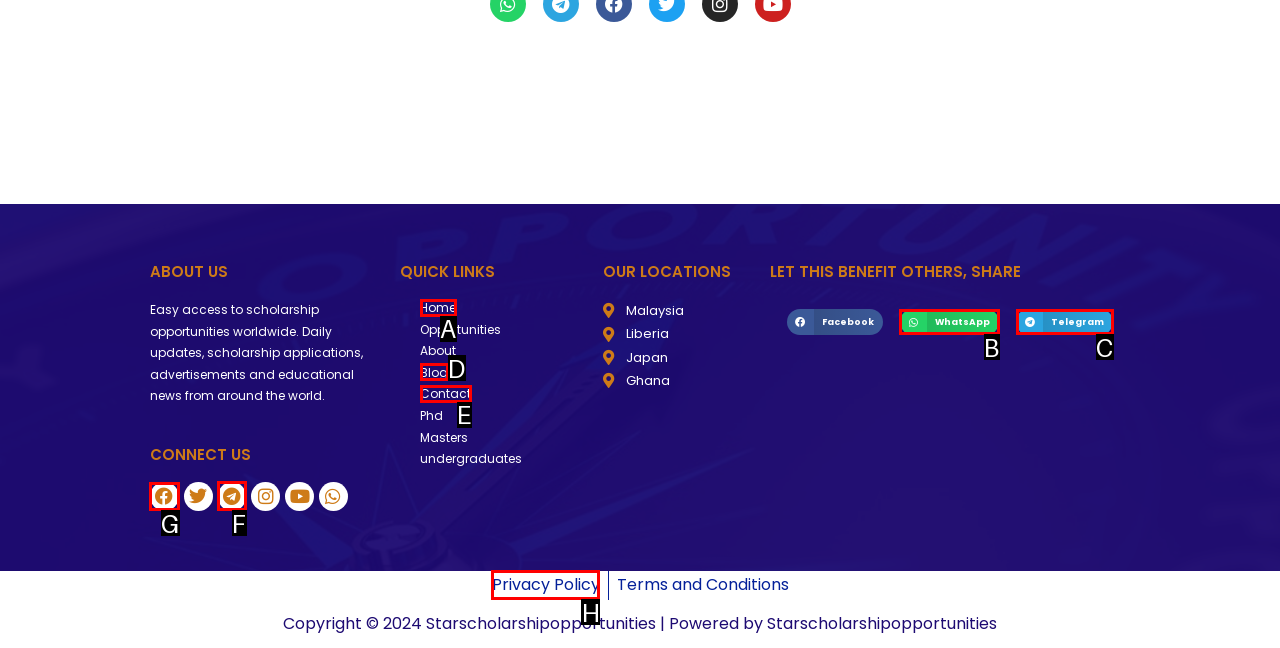What option should you select to complete this task: Click on the Facebook link? Indicate your answer by providing the letter only.

G